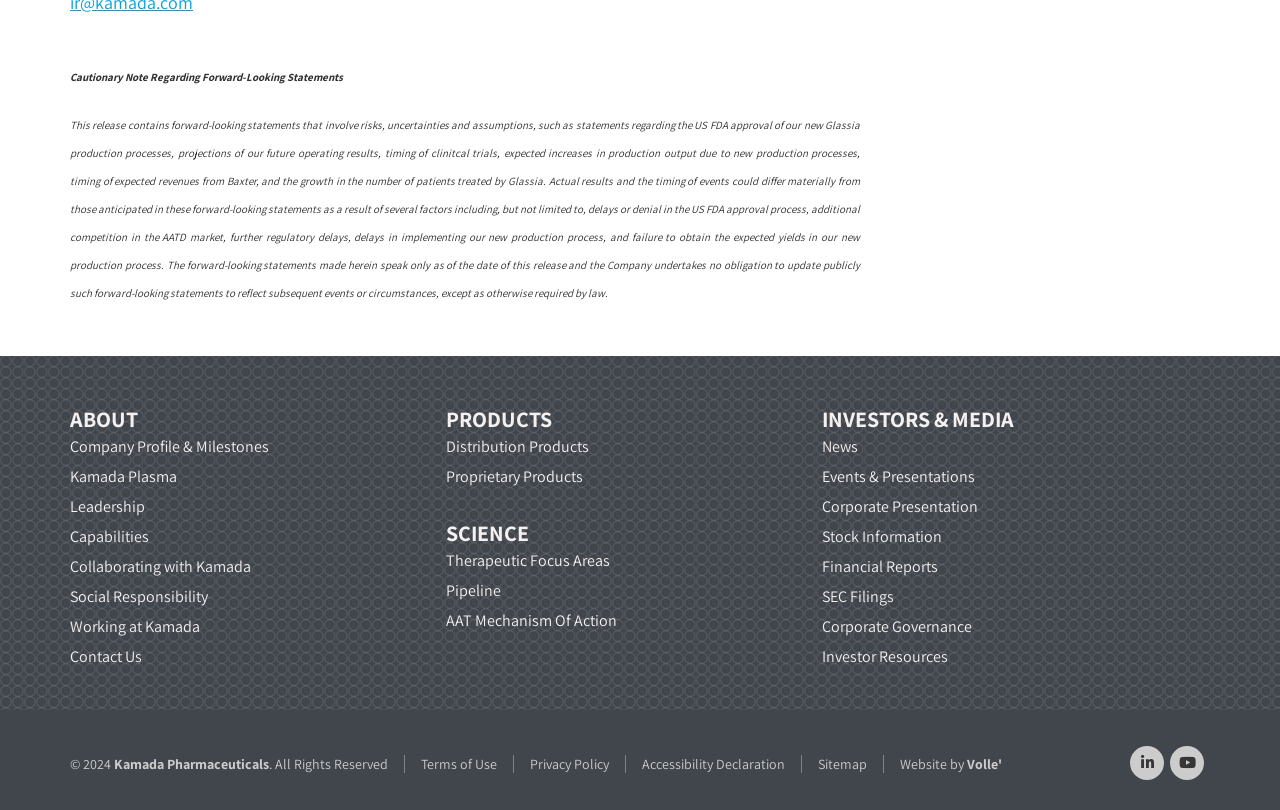Identify the bounding box coordinates of the section to be clicked to complete the task described by the following instruction: "View Company Profile & Milestones". The coordinates should be four float numbers between 0 and 1, formatted as [left, top, right, bottom].

[0.055, 0.538, 0.21, 0.564]